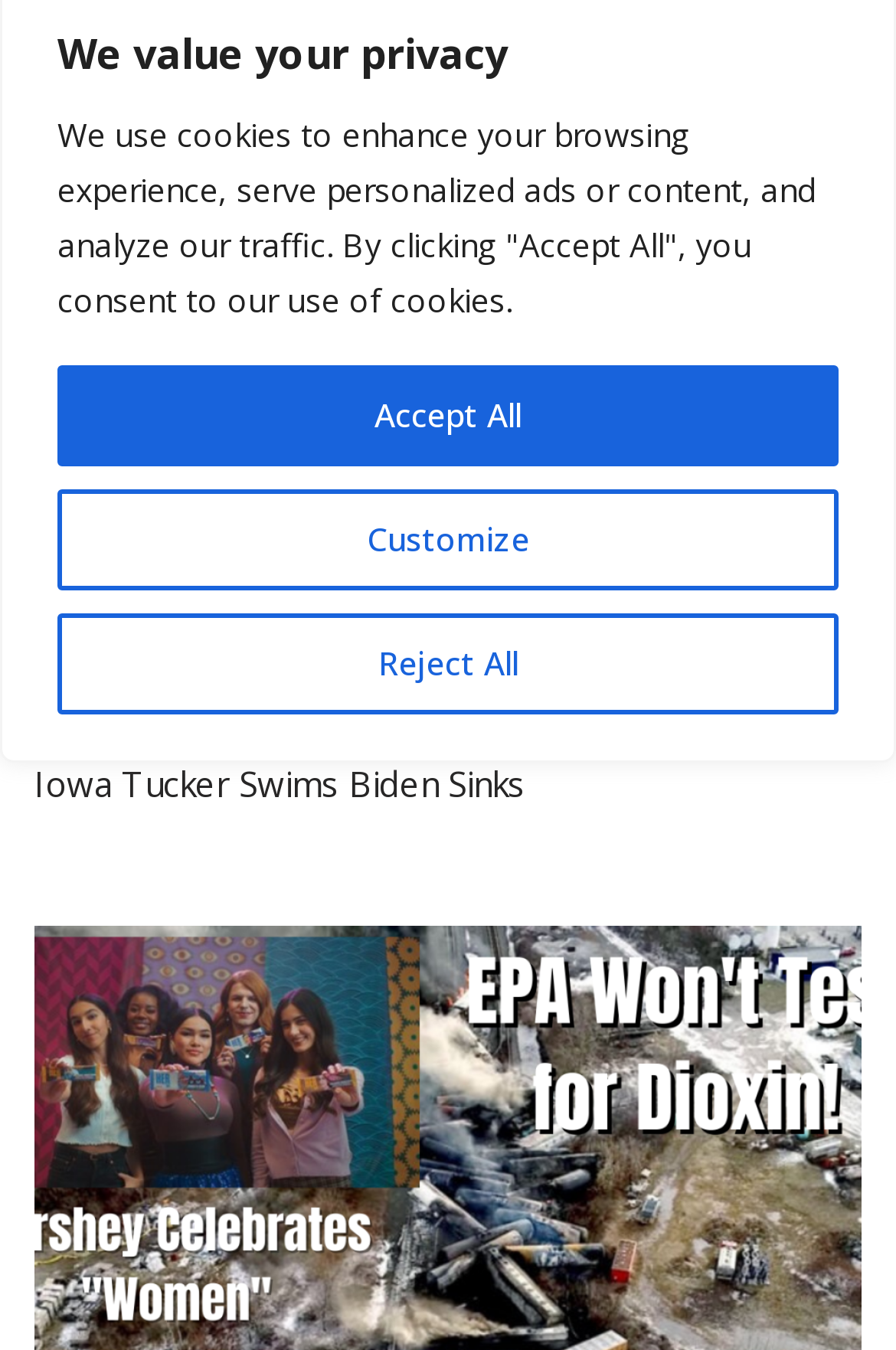Locate the bounding box of the UI element described by: "McConnell Hospitalized – firstforia" in the given webpage screenshot.

[0.038, 0.193, 0.605, 0.353]